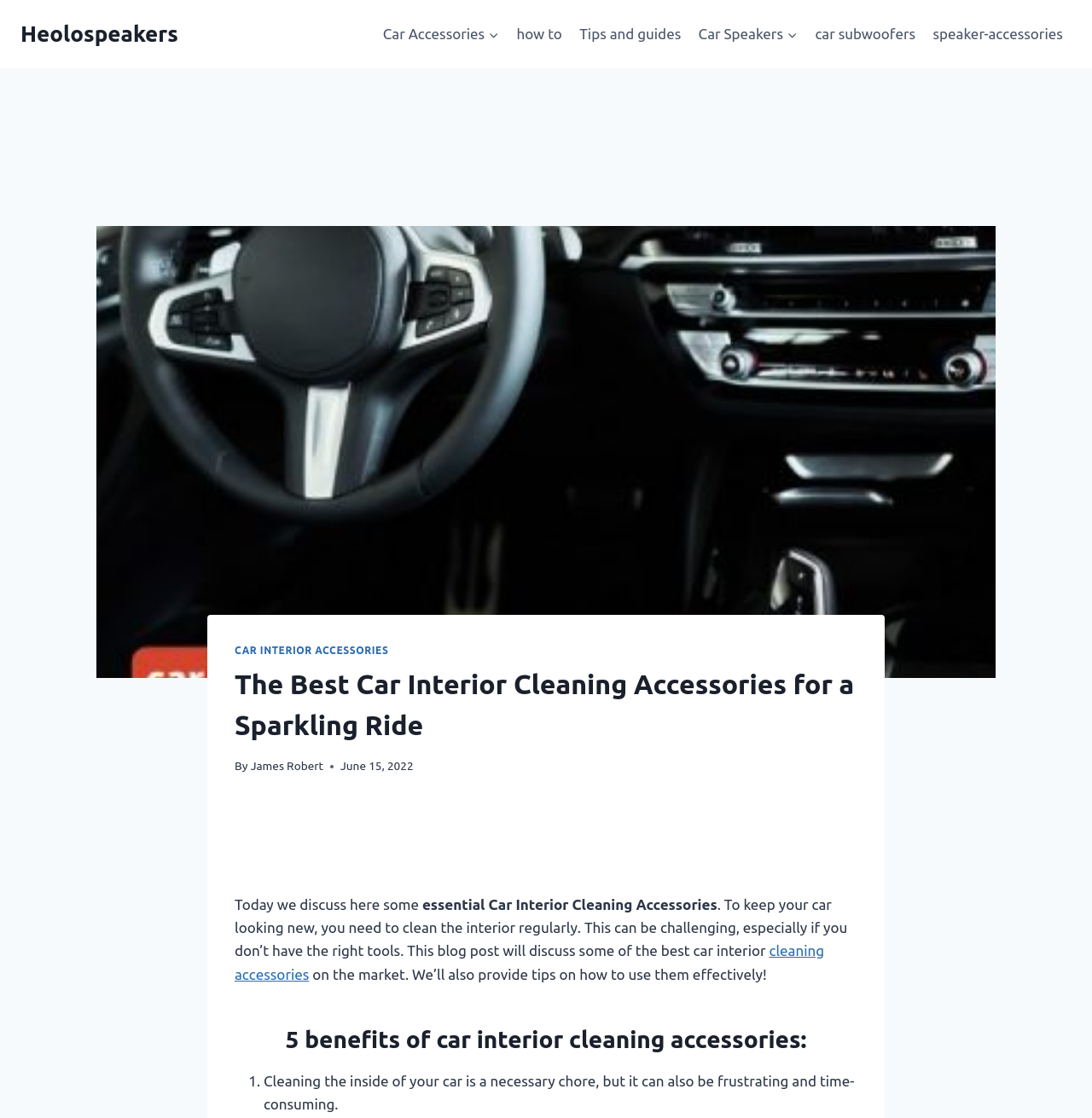Determine the bounding box coordinates of the clickable element necessary to fulfill the instruction: "Click on the 'Car Accessories' link". Provide the coordinates as four float numbers within the 0 to 1 range, i.e., [left, top, right, bottom].

[0.343, 0.012, 0.465, 0.049]